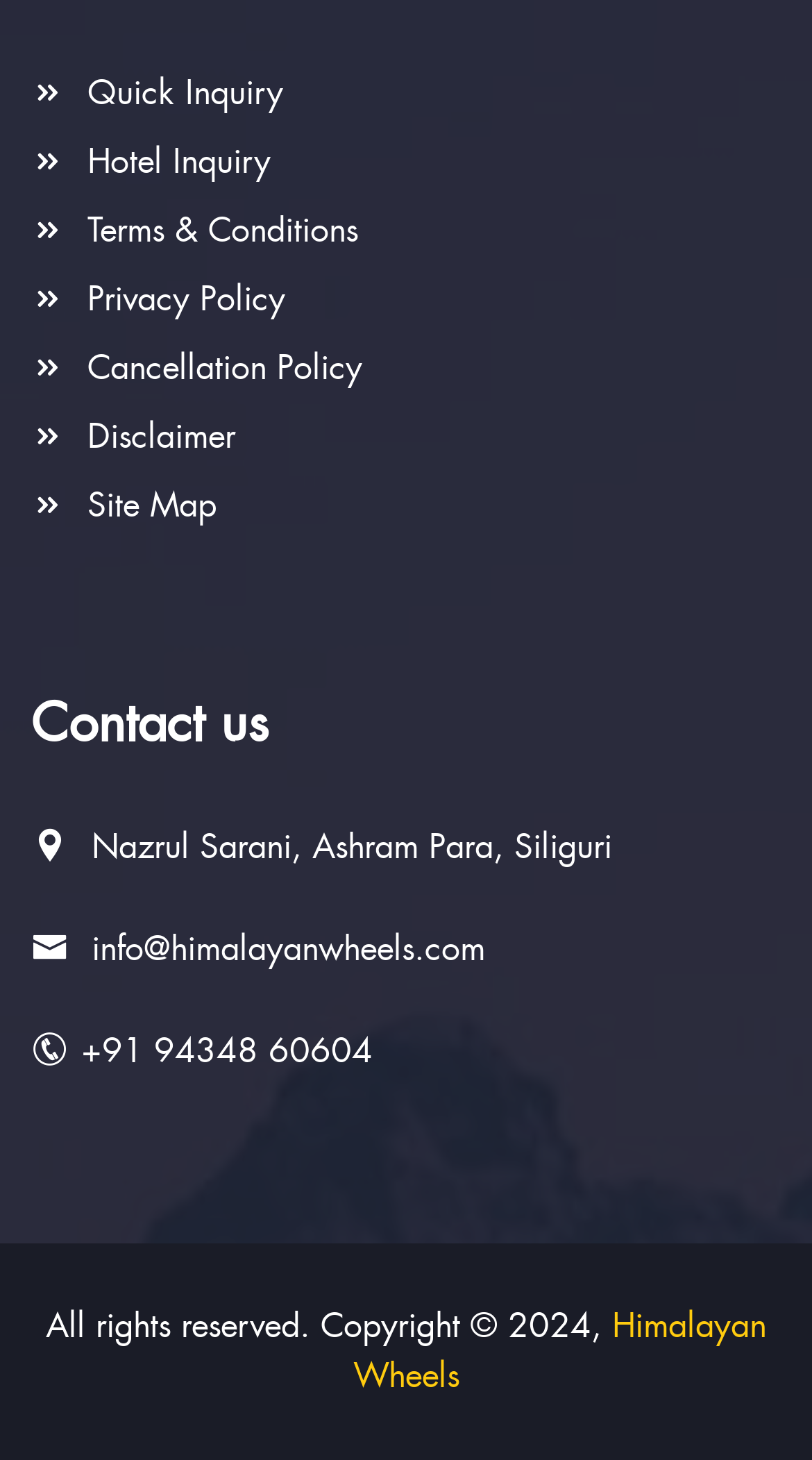Please indicate the bounding box coordinates of the element's region to be clicked to achieve the instruction: "Click on Quick Inquiry". Provide the coordinates as four float numbers between 0 and 1, i.e., [left, top, right, bottom].

[0.038, 0.048, 0.349, 0.078]